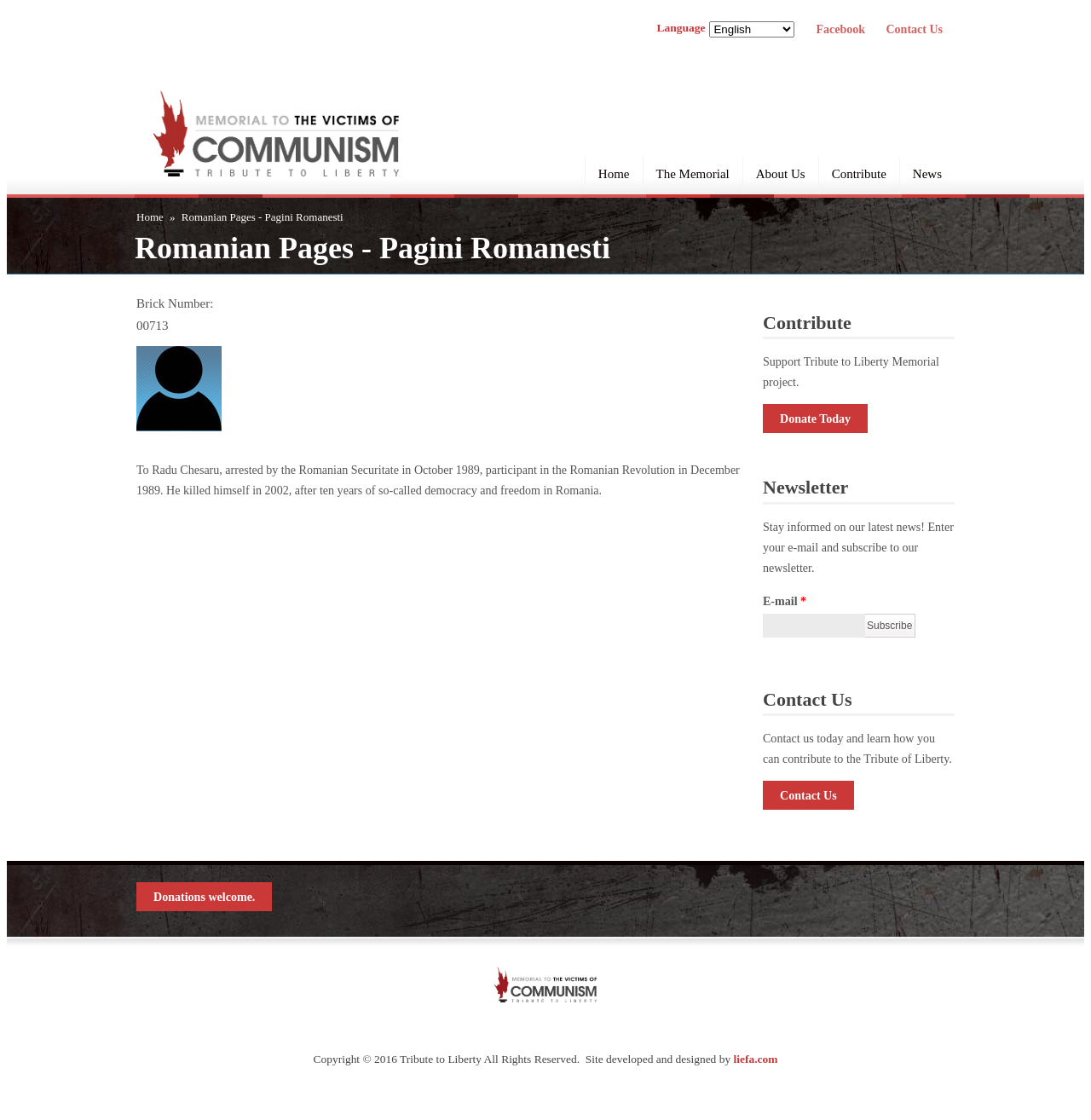Identify the bounding box coordinates of the region that needs to be clicked to carry out this instruction: "Subscribe to the newsletter". Provide these coordinates as four float numbers ranging from 0 to 1, i.e., [left, top, right, bottom].

[0.791, 0.548, 0.839, 0.569]